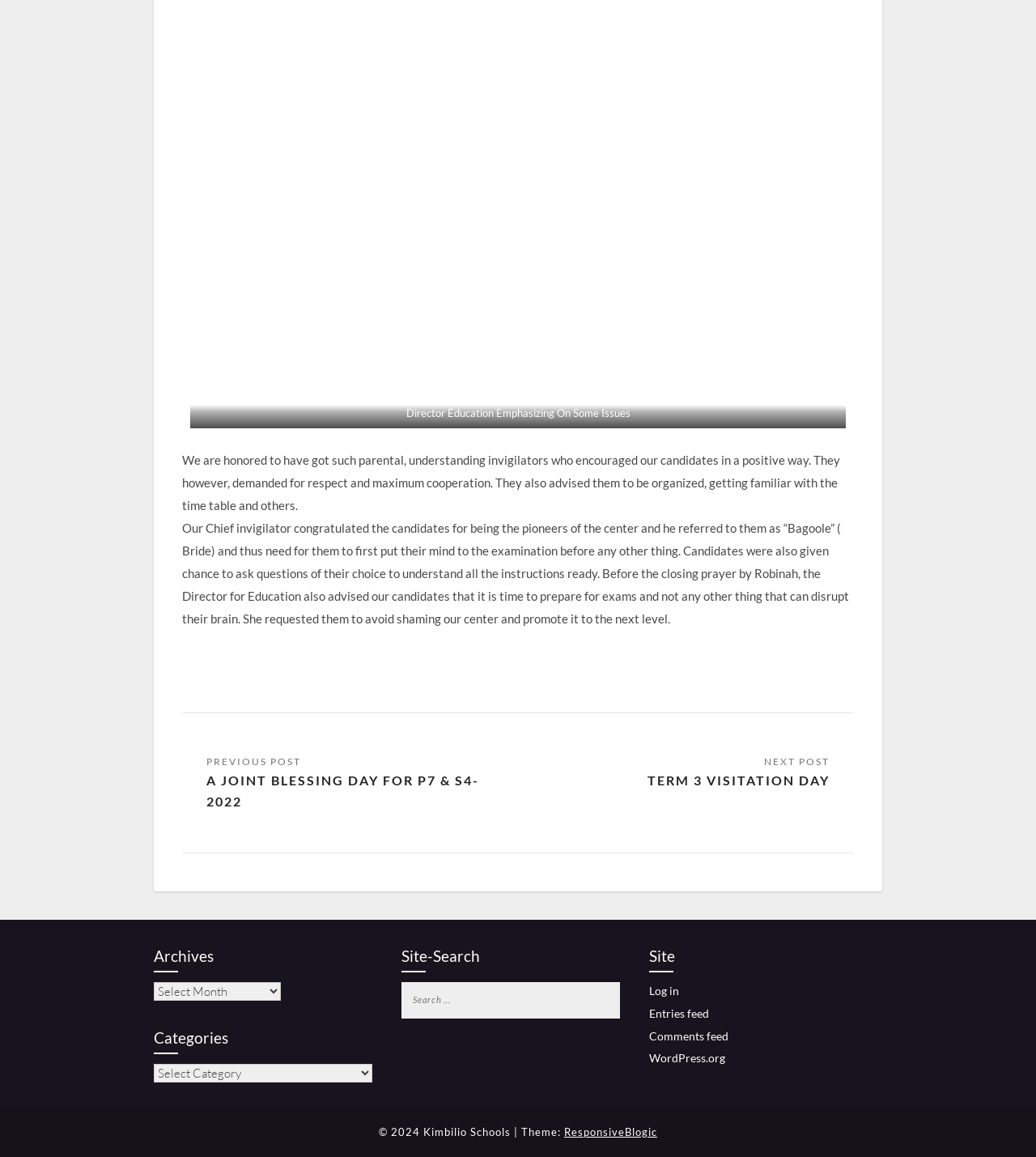Please locate the bounding box coordinates of the element that needs to be clicked to achieve the following instruction: "Search for something". The coordinates should be four float numbers between 0 and 1, i.e., [left, top, right, bottom].

[0.388, 0.849, 0.598, 0.88]